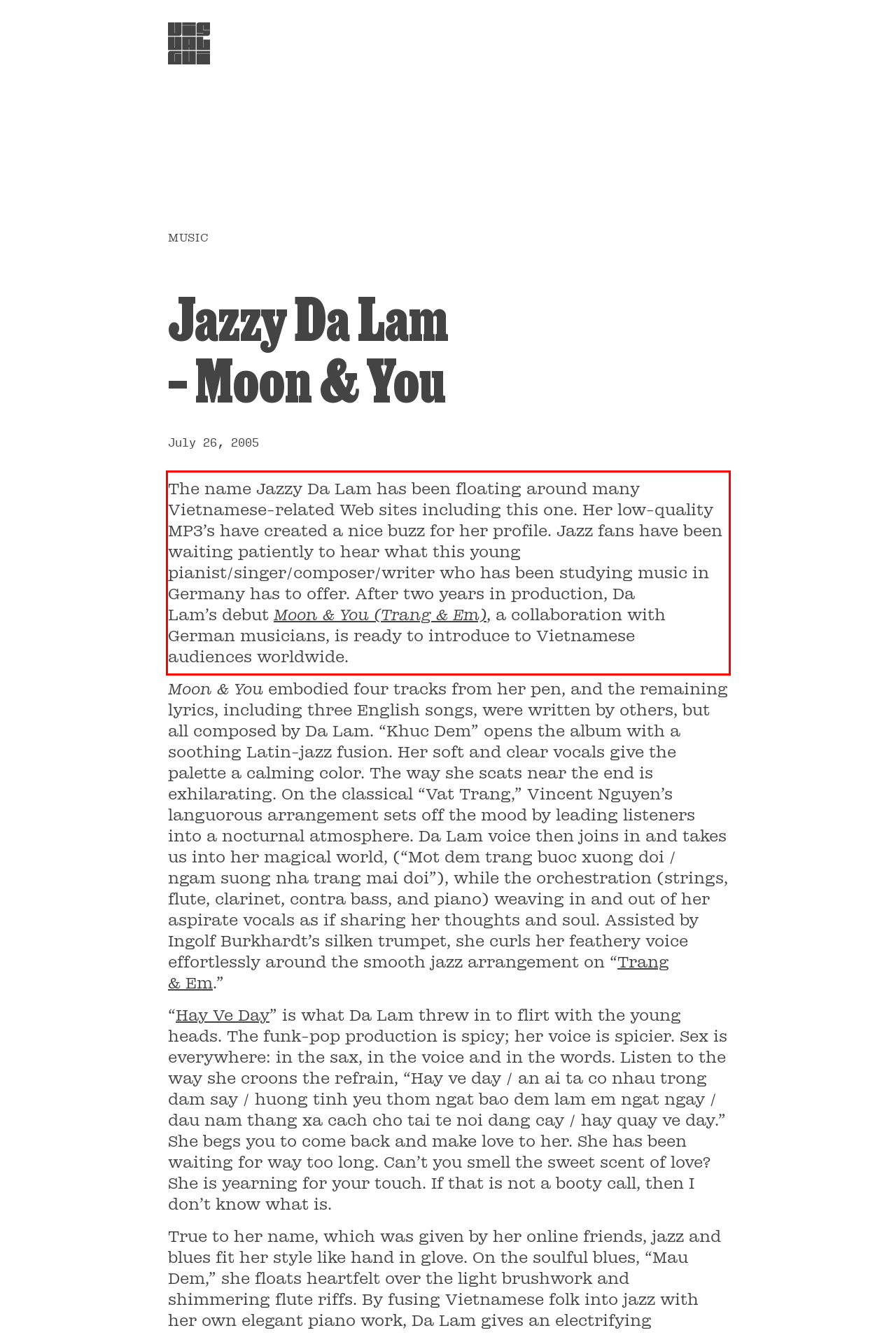Identify the text inside the red bounding box on the provided webpage screenshot by performing OCR.

The name Jazzy Da Lam has been floating around many Vietnamese-related Web sites including this one. Her low-quality MP3’s have created a nice buzz for her profile. Jazz fans have been waiting patiently to hear what this young pianist/singer/composer/writer who has been studying music in Germany has to offer. After two years in production, Da Lam’s debut Moon & You (Trang & Em), a collaboration with German musicians, is ready to introduce to Vietnamese audiences worldwide.